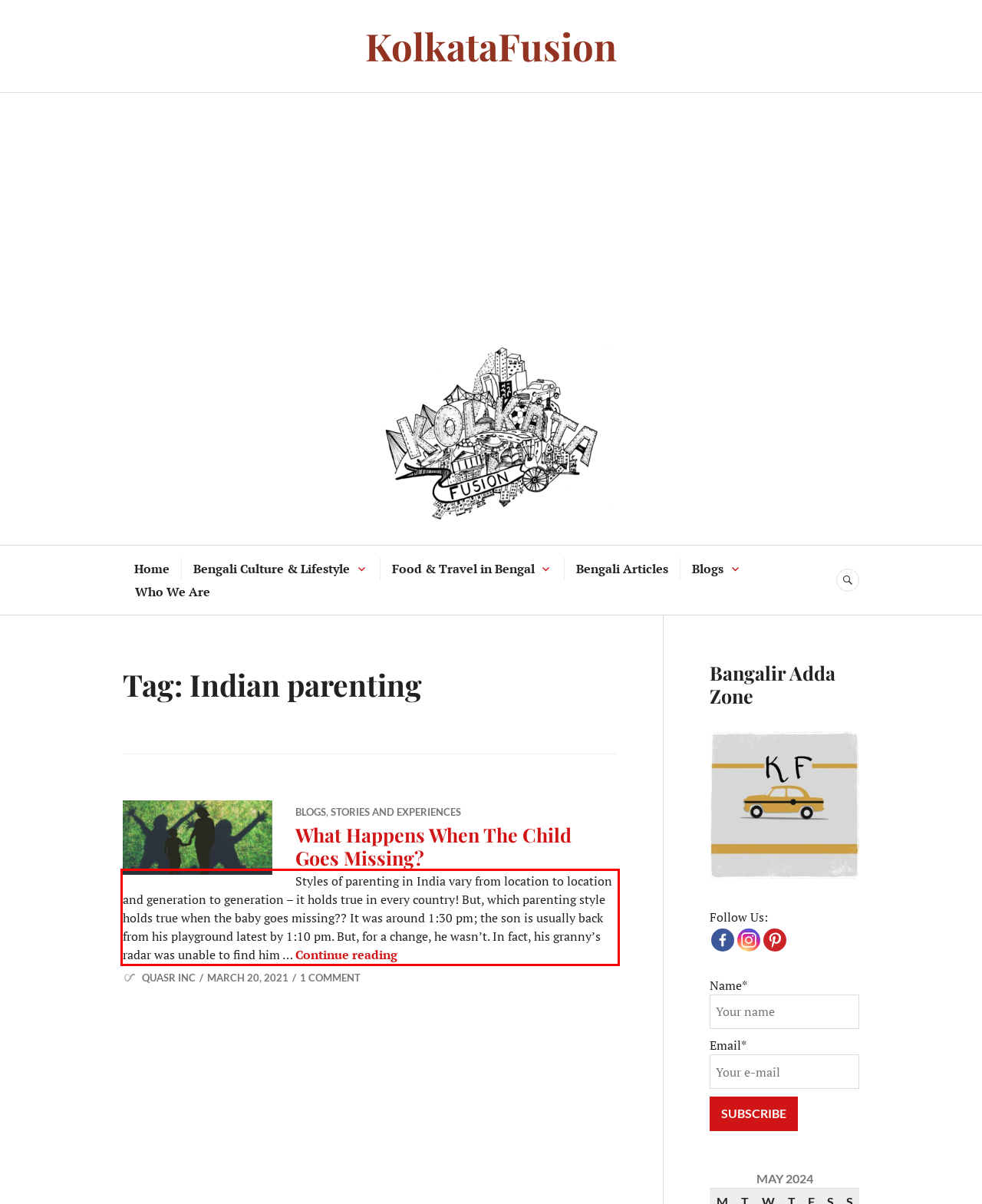Please extract the text content from the UI element enclosed by the red rectangle in the screenshot.

Styles of parenting in India vary from location to location and generation to generation – it holds true in every country! But, which parenting style holds true when the baby goes missing?? It was around 1:30 pm; the son is usually back from his playground latest by 1:10 pm. But, for a change, he wasn’t. In fact, his granny’s radar was unable to find him … Continue reading What Happens When The Child Goes Missing?